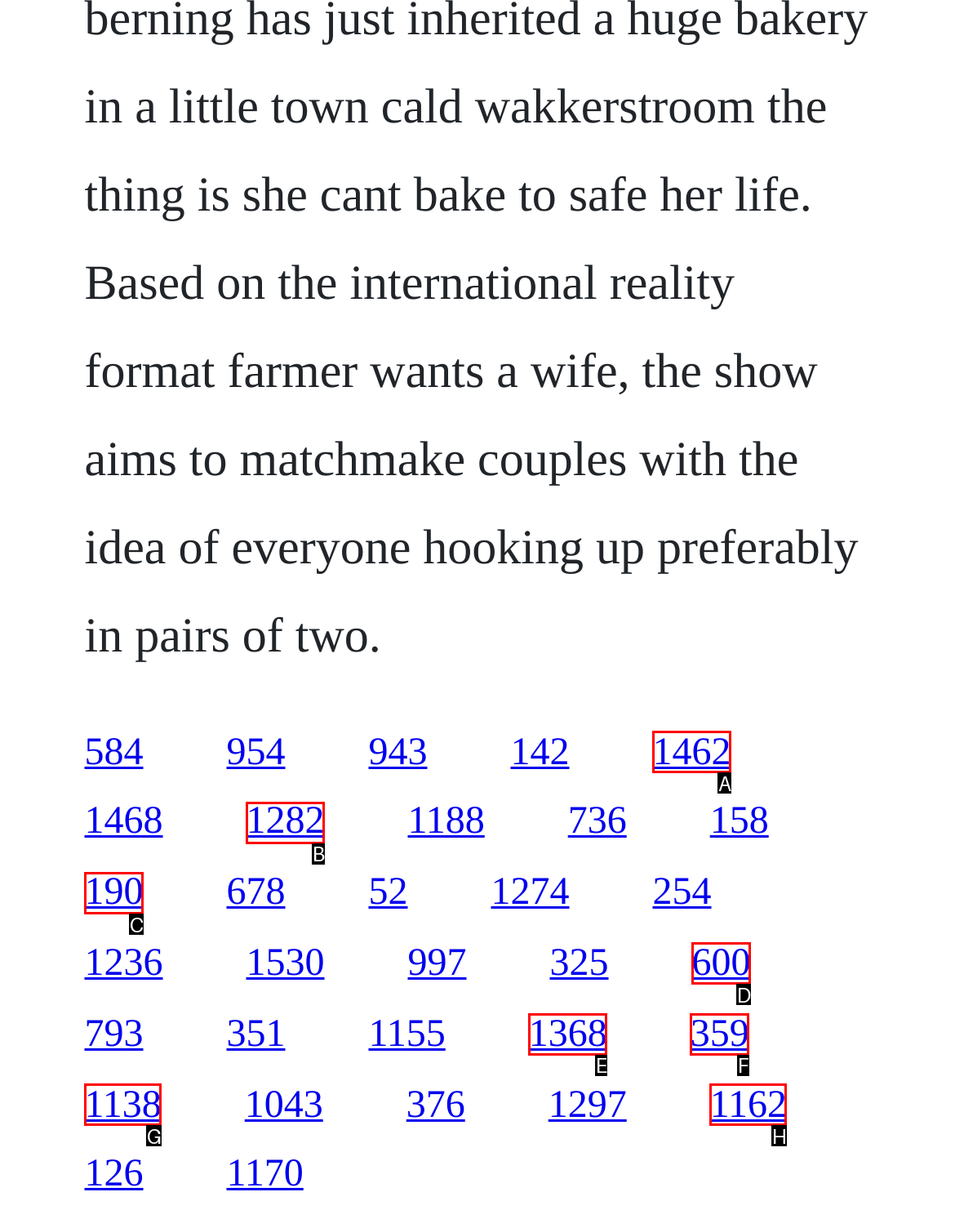Determine which HTML element best suits the description: 1162. Reply with the letter of the matching option.

H